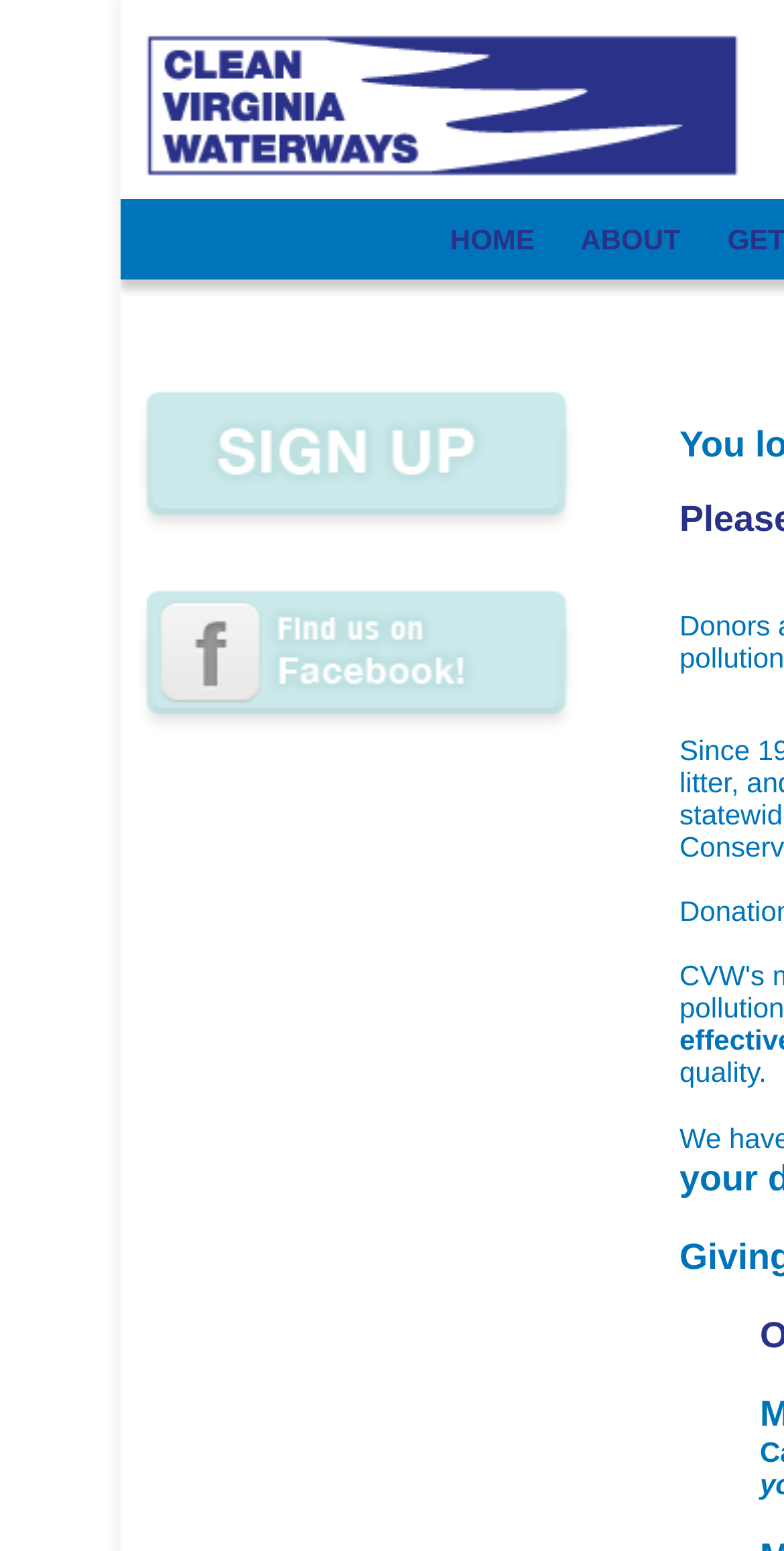Elaborate on the webpage's design and content in a detailed caption.

The webpage is titled "CleanVirginiaWaterways" and has a navigation menu at the top with three links: "HOME" located at the top center, "ABOUT" positioned to the right of "HOME", and "SIgnUp" at the top left. Below the "SIgnUp" link, there is a corresponding image with the same label. 

On the top left, there are also social media links, including "Facebook", accompanied by its respective image. A small, empty space, represented by a static text element, is situated below the "Facebook" link.